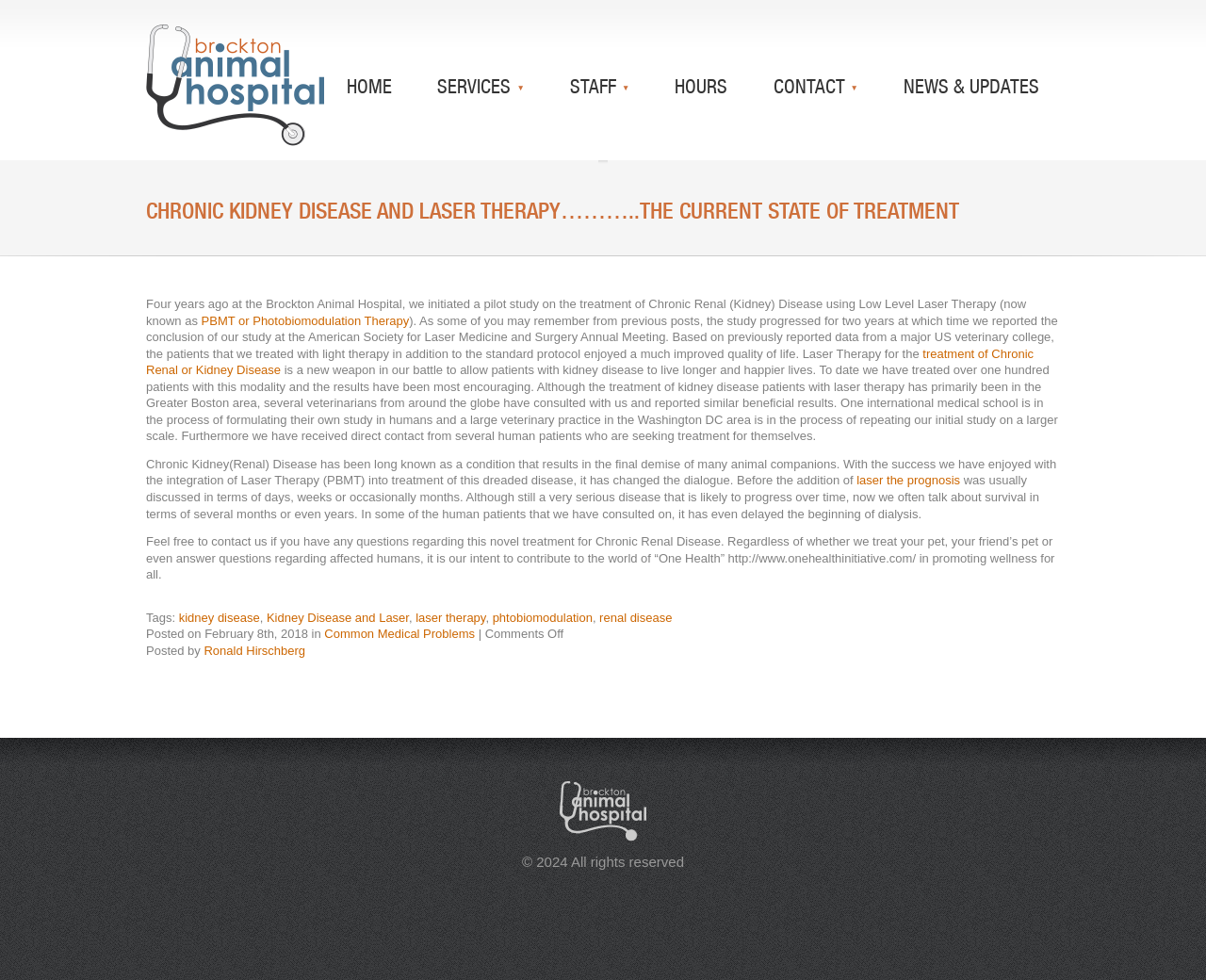Could you determine the bounding box coordinates of the clickable element to complete the instruction: "Learn more about PBMT or Photobiomodulation Therapy"? Provide the coordinates as four float numbers between 0 and 1, i.e., [left, top, right, bottom].

[0.167, 0.32, 0.339, 0.334]